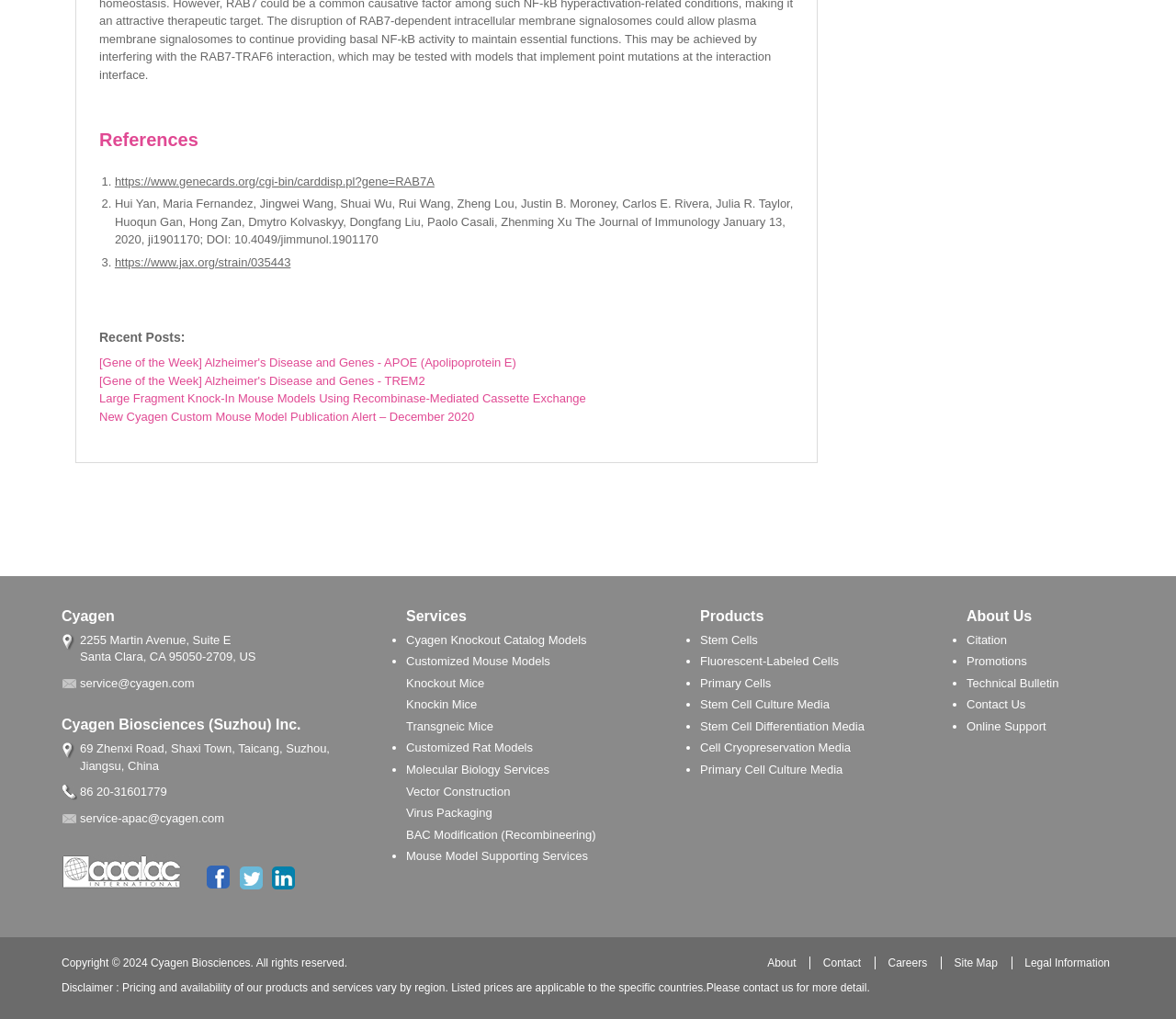Determine the bounding box coordinates of the region I should click to achieve the following instruction: "Learn more about Customized Mouse Models". Ensure the bounding box coordinates are four float numbers between 0 and 1, i.e., [left, top, right, bottom].

[0.345, 0.642, 0.468, 0.656]